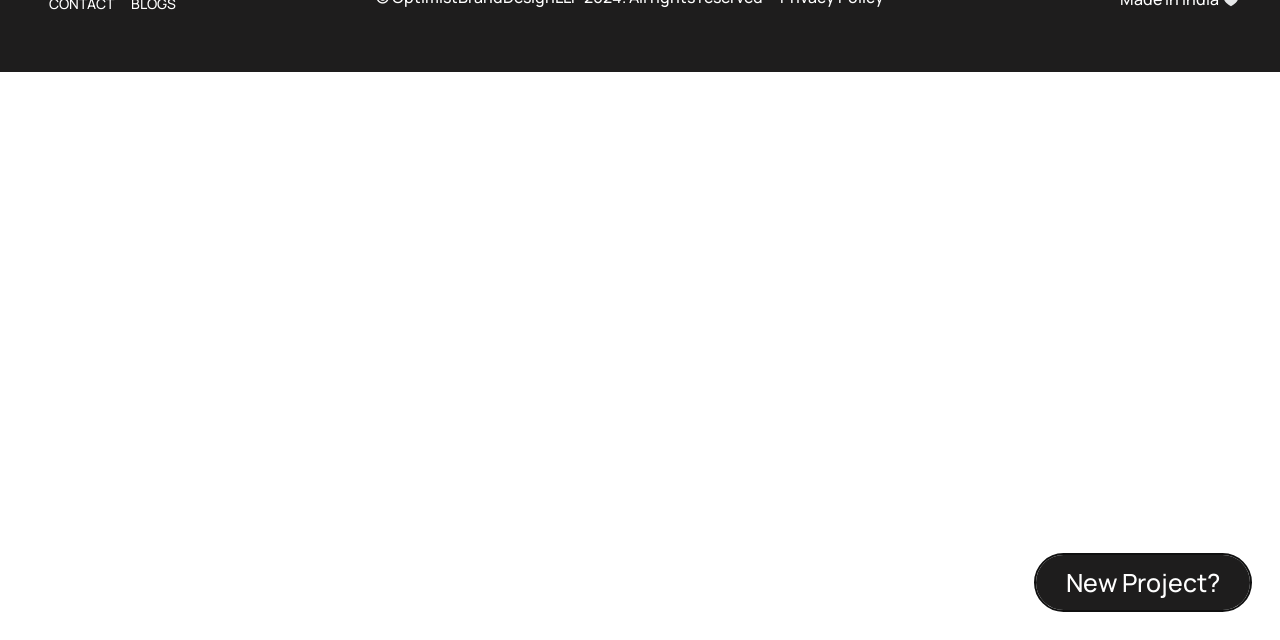Identify the coordinates of the bounding box for the element described below: "Elegant Themes". Return the coordinates as four float numbers between 0 and 1: [left, top, right, bottom].

None